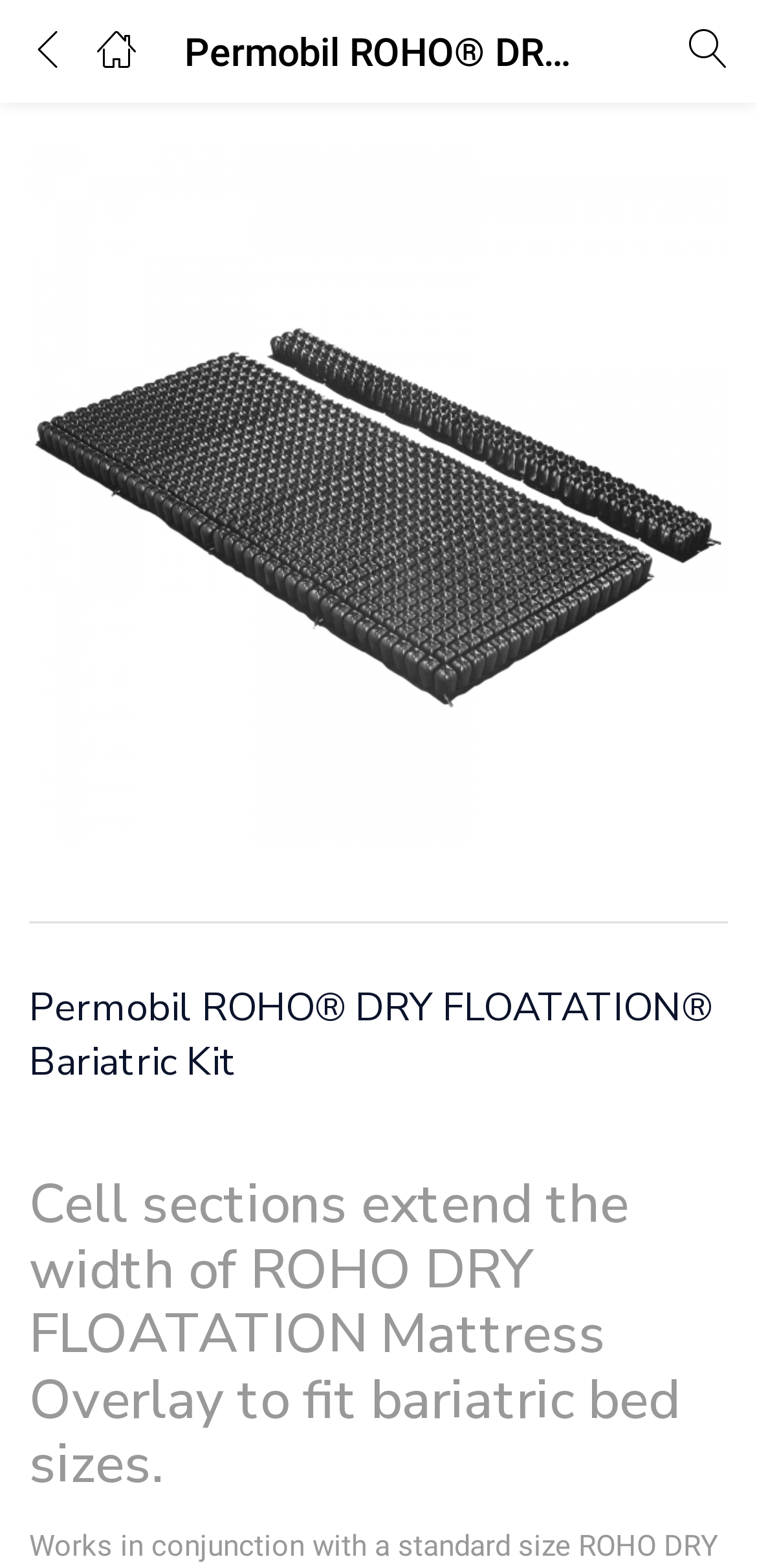Please identify the primary heading of the webpage and give its text content.

Permobil ROHO® DRY FLOATATION® Bariatric Kit